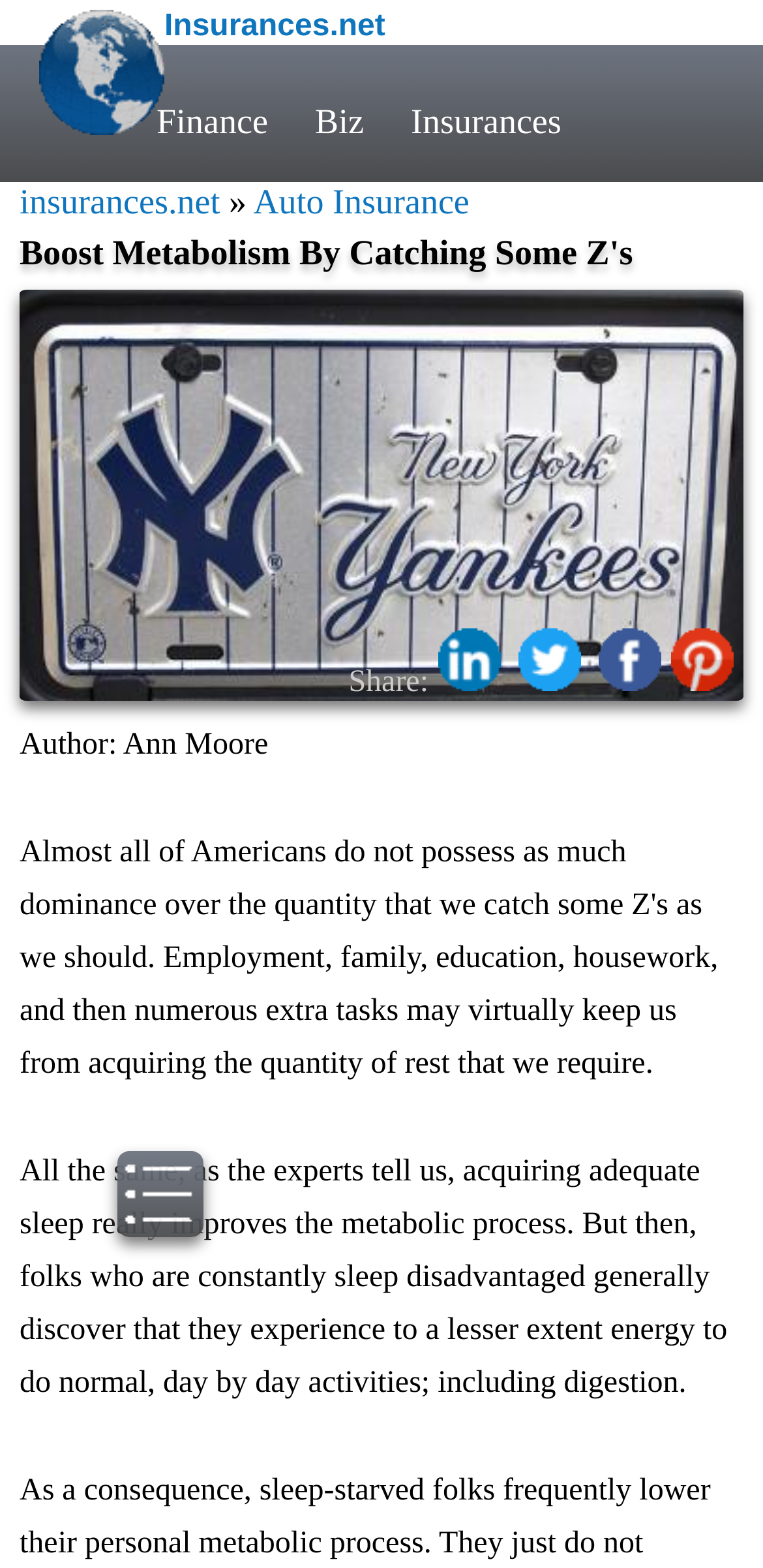What is the category of the 'Insurances' link?
Refer to the image and provide a one-word or short phrase answer.

Finance